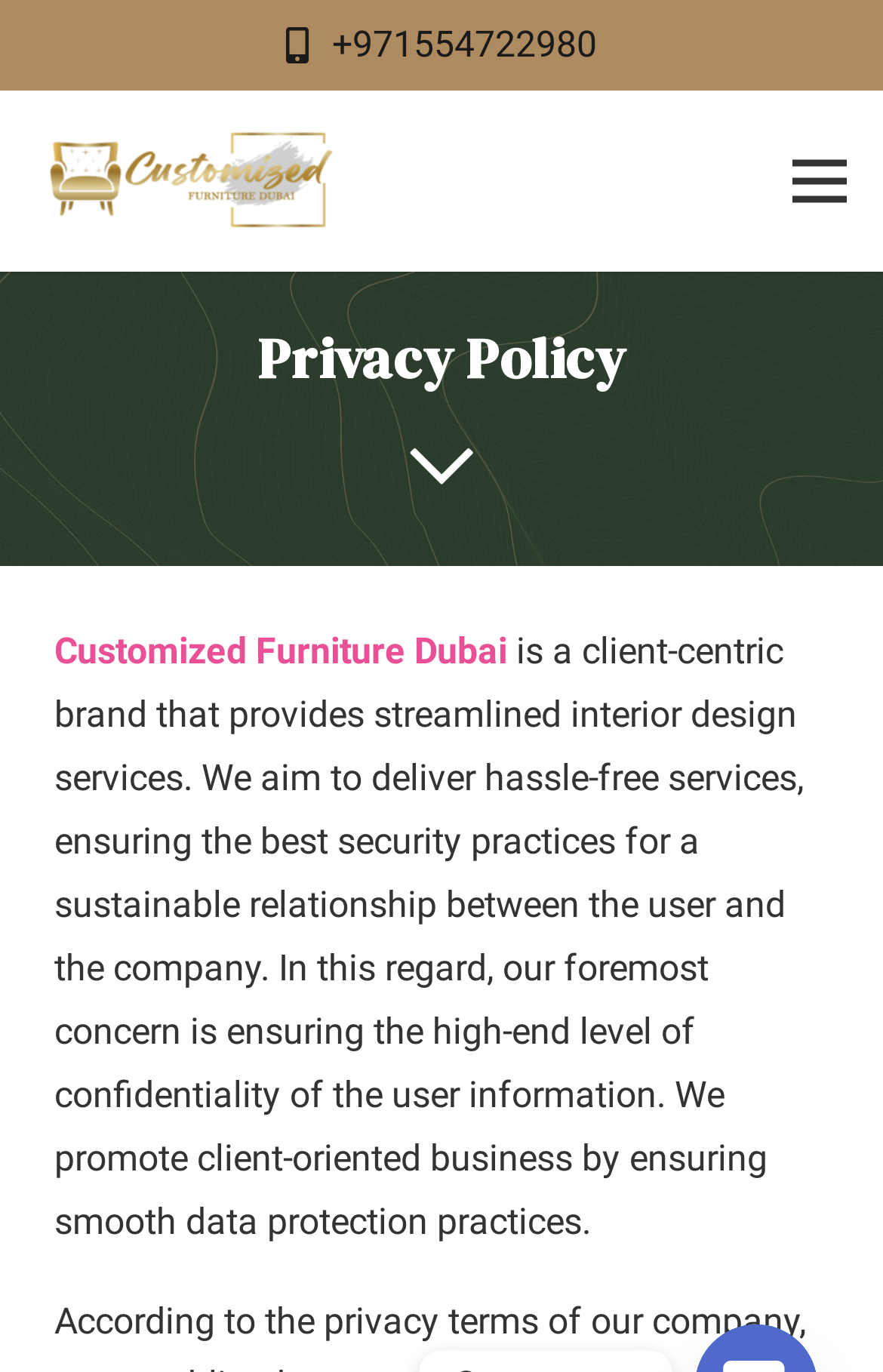What is the relationship goal of Customized Furniture Dubai with its users?
Please provide a comprehensive answer based on the details in the screenshot.

The webpage states that Customized Furniture Dubai aims to deliver hassle-free services, ensuring the best security practices for a sustainable relationship between the user and the company. This suggests that the company strives to build a long-term, sustainable relationship with its users.